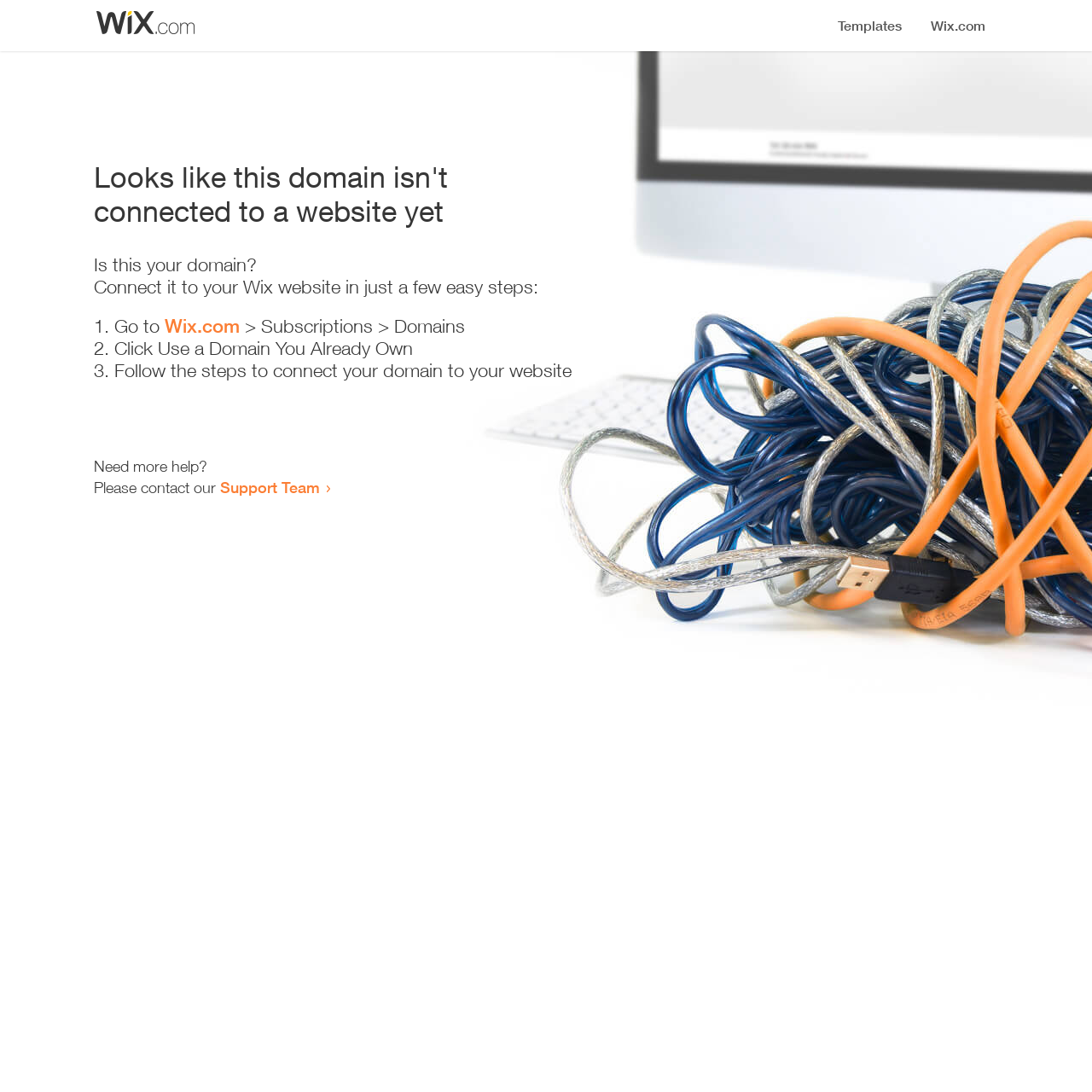What should the user do if they need more help?
Using the image as a reference, give an elaborate response to the question.

The webpage provides a message saying 'Need more help?' and suggests contacting the 'Support Team' for assistance.